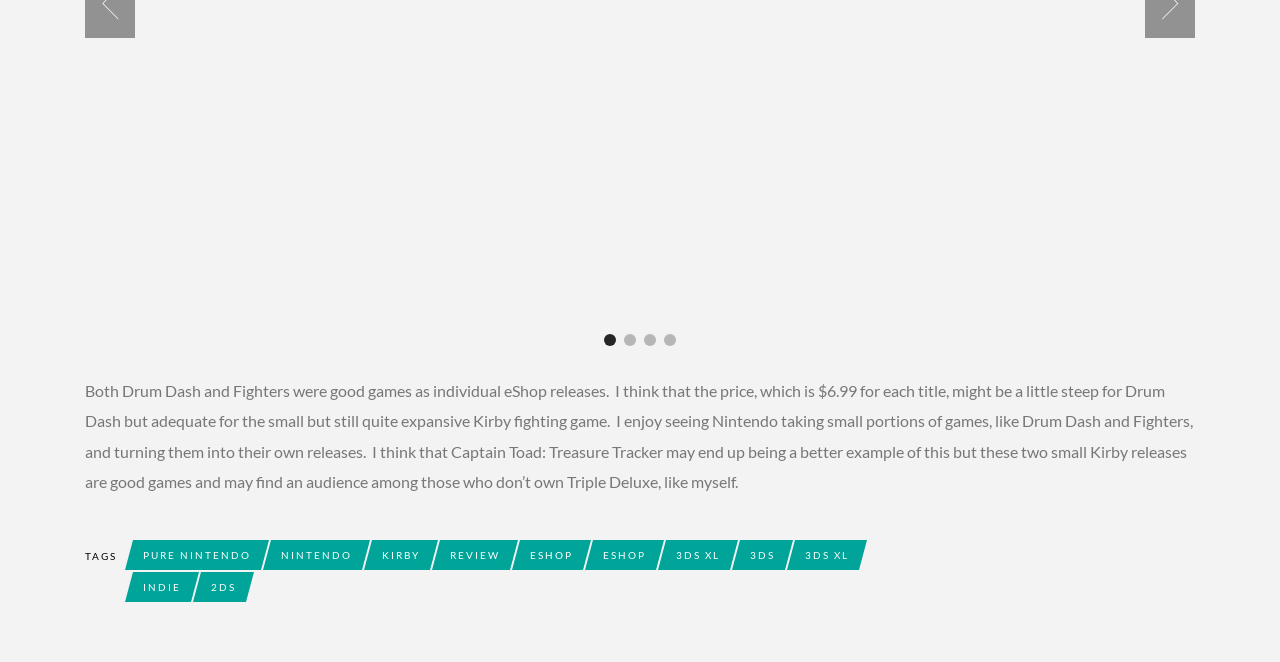Pinpoint the bounding box coordinates of the element you need to click to execute the following instruction: "Check the price of Drum Dash game". The bounding box should be represented by four float numbers between 0 and 1, in the format [left, top, right, bottom].

[0.066, 0.575, 0.932, 0.742]